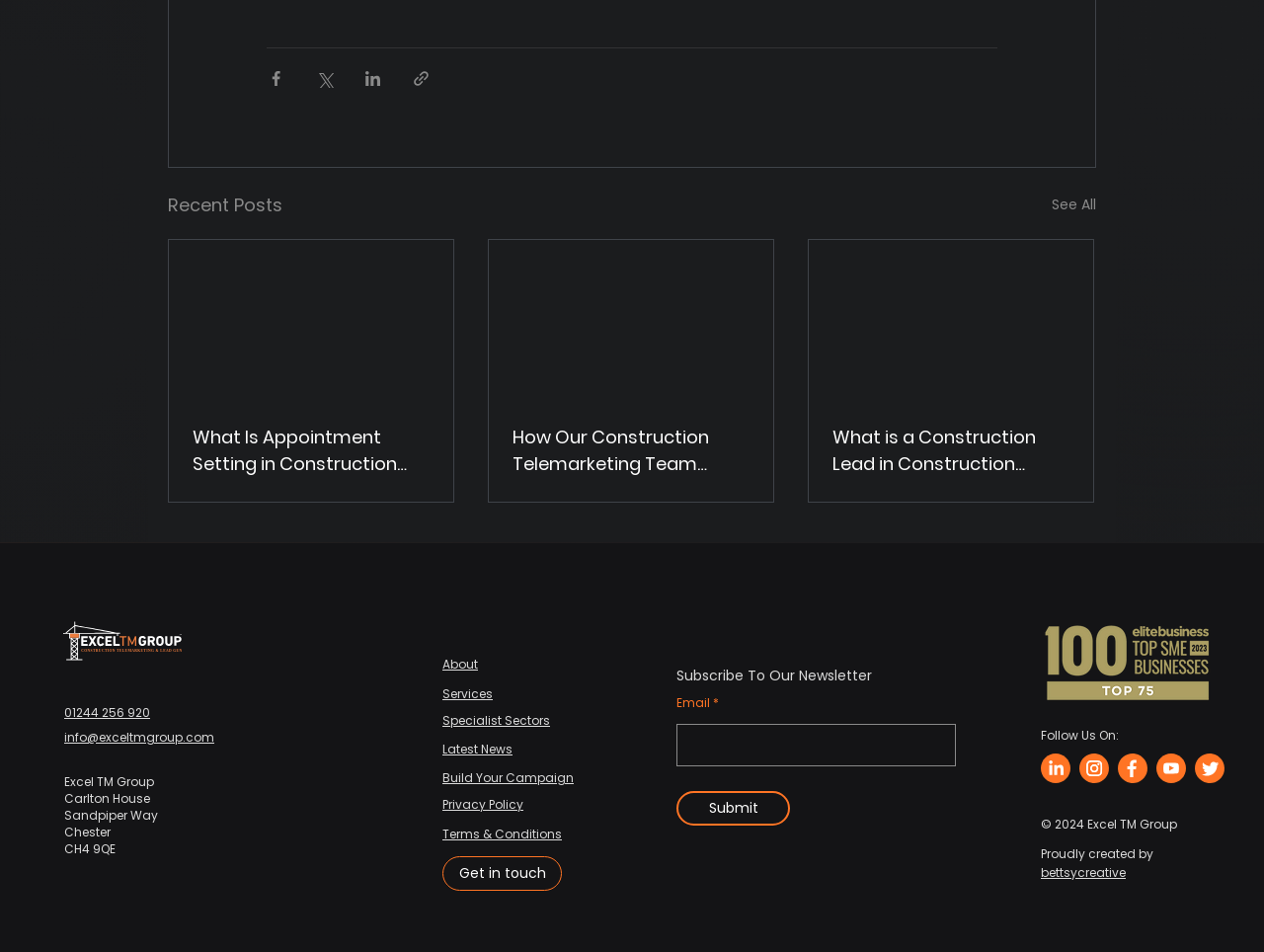How many recent posts are displayed on the webpage?
Answer with a single word or phrase, using the screenshot for reference.

3